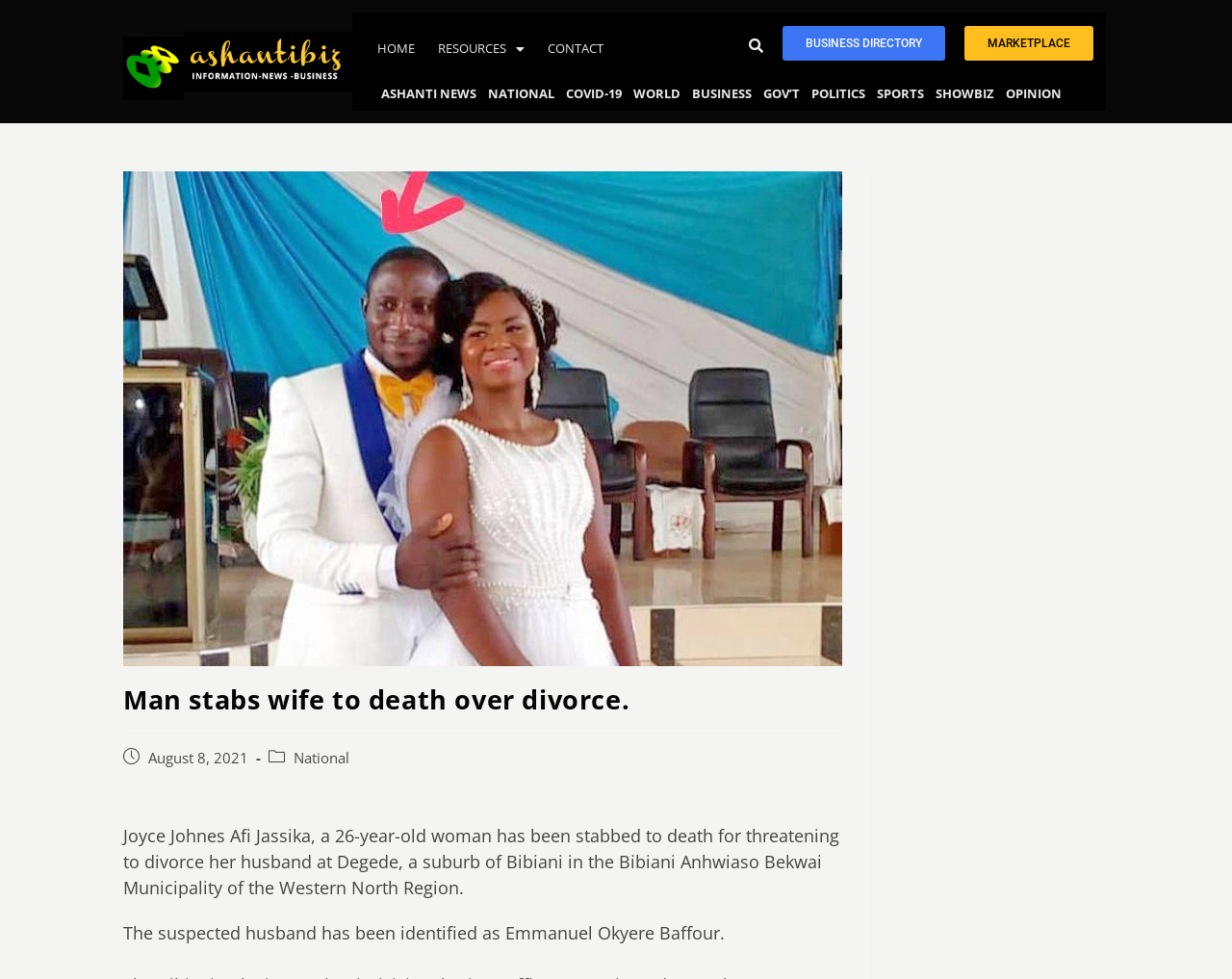Respond to the question below with a concise word or phrase:
What is the region where the incident occurred?

Western North Region